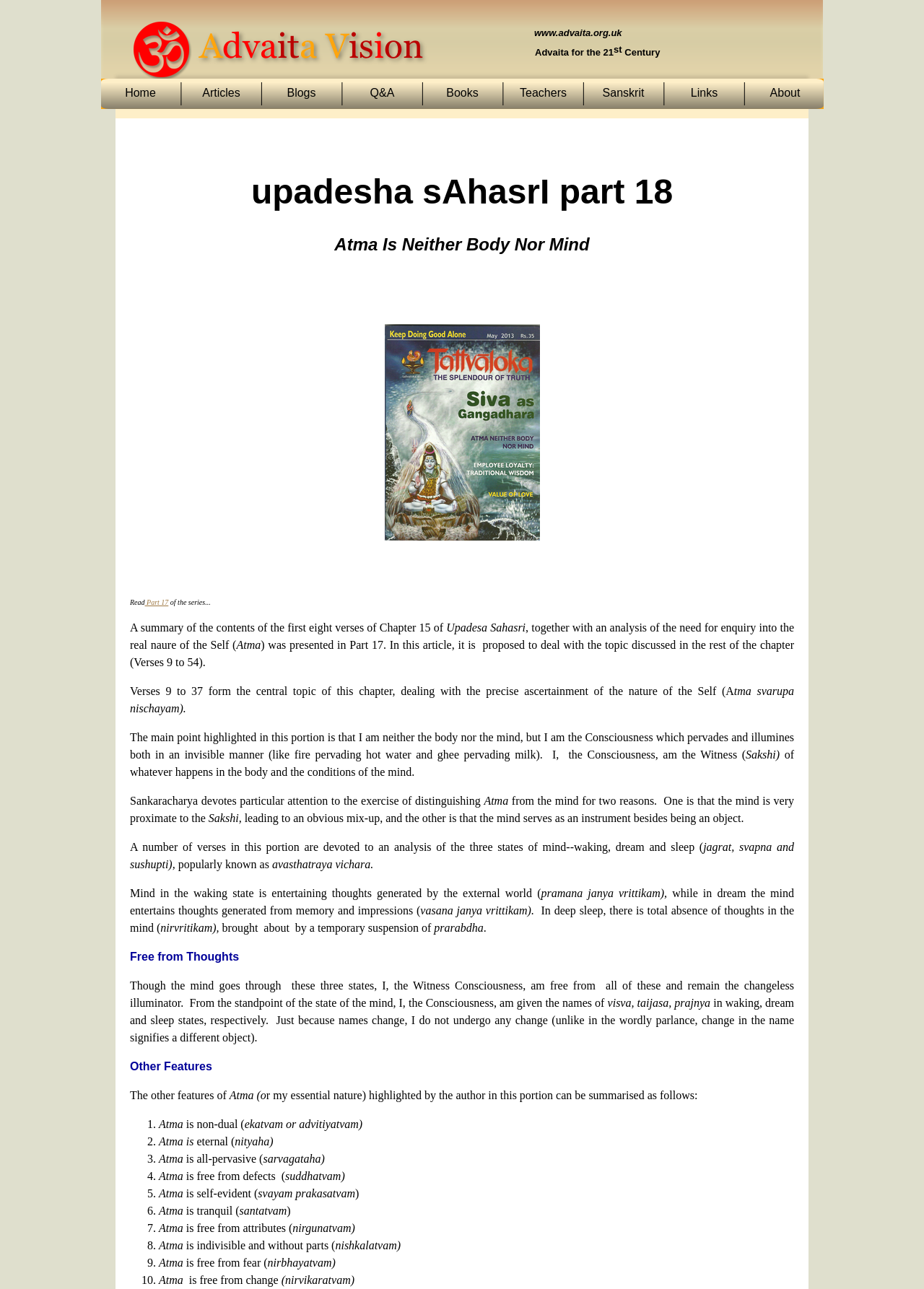Can you determine the main header of this webpage?

upadesha sAhasrI part 18